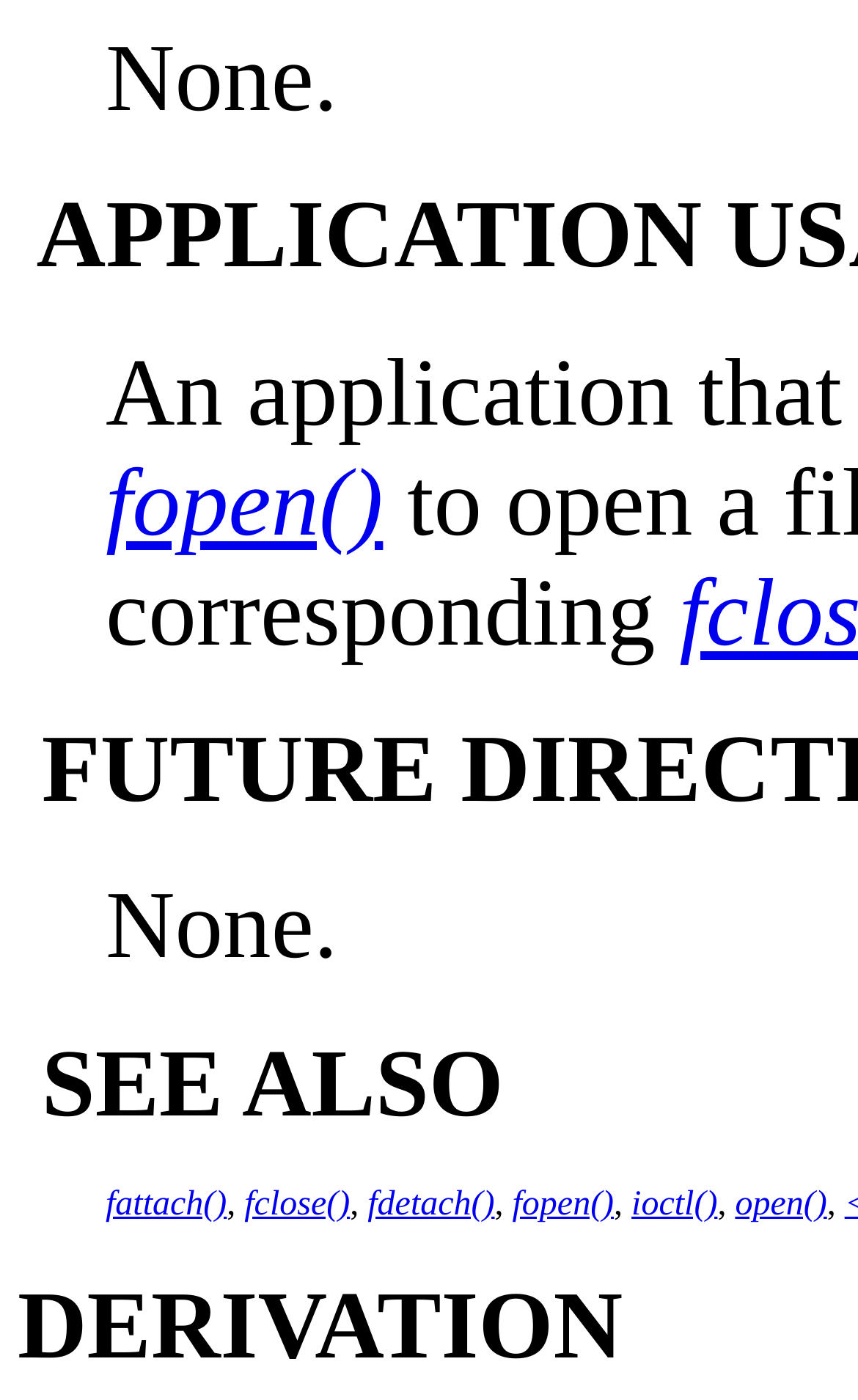Respond with a single word or phrase to the following question: How many StaticText elements are on this webpage?

3